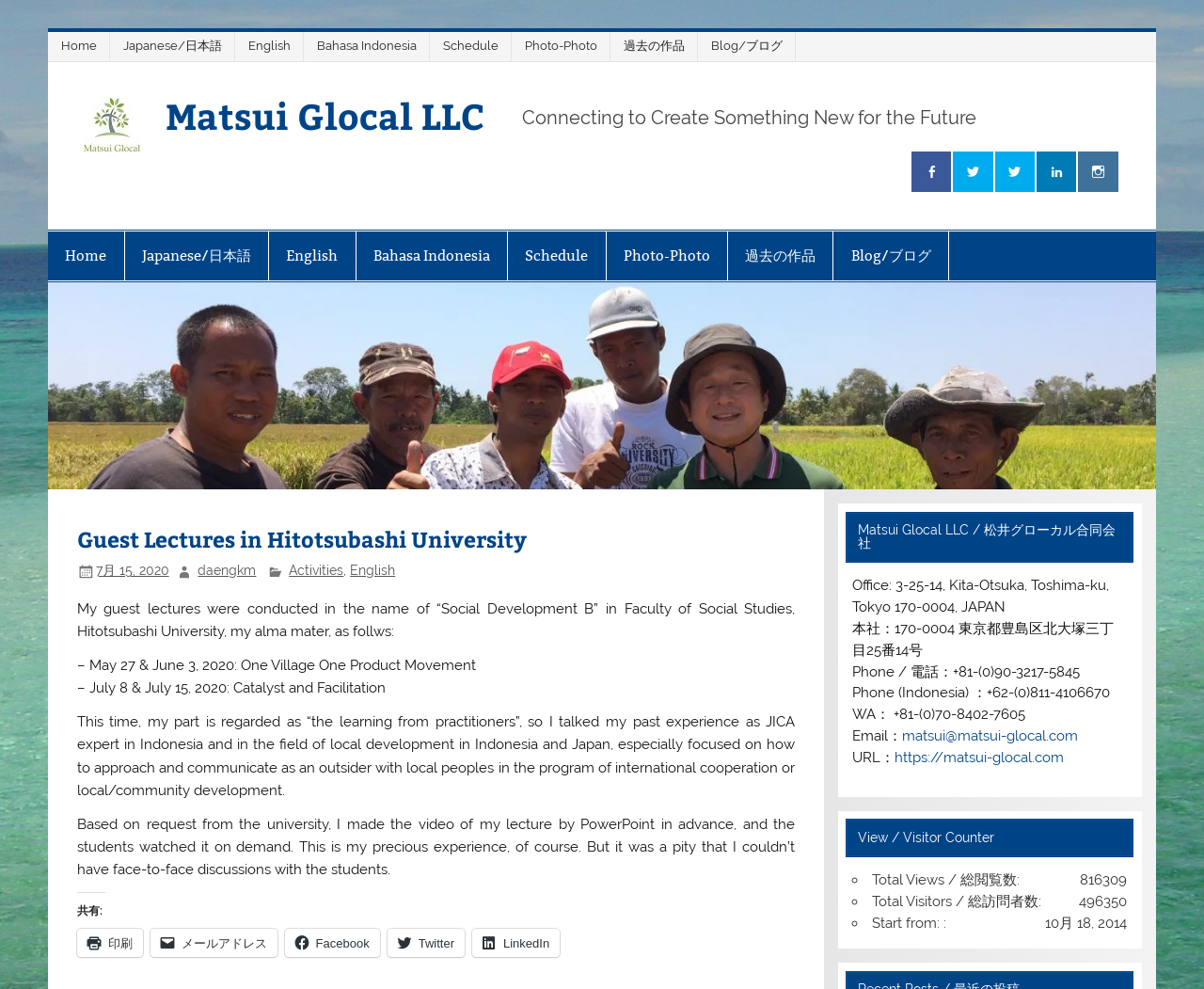How many total views does the website have?
Please provide a single word or phrase answer based on the image.

816309